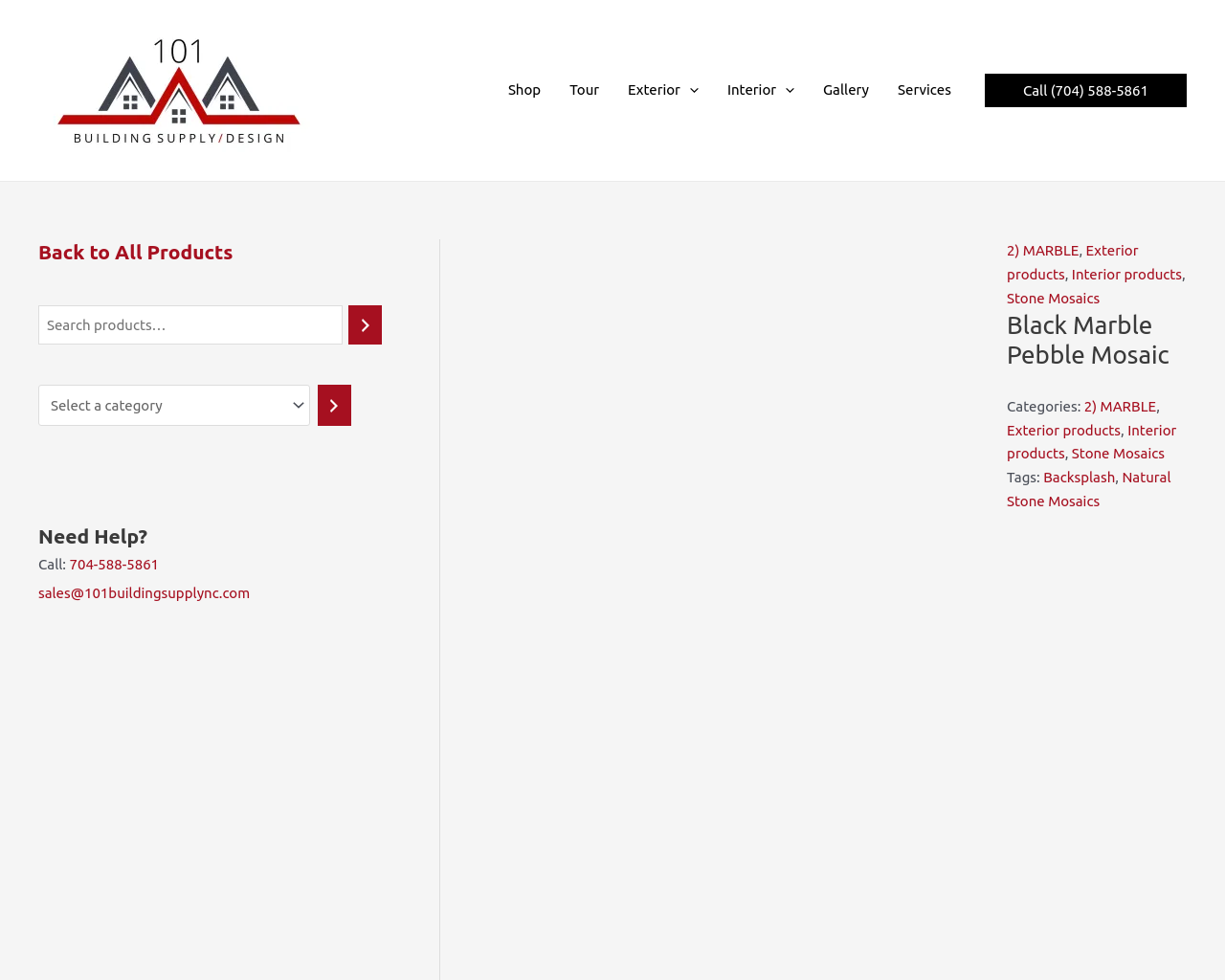Could you find the bounding box coordinates of the clickable area to complete this instruction: "Click the 'Shop' link"?

[0.403, 0.08, 0.453, 0.104]